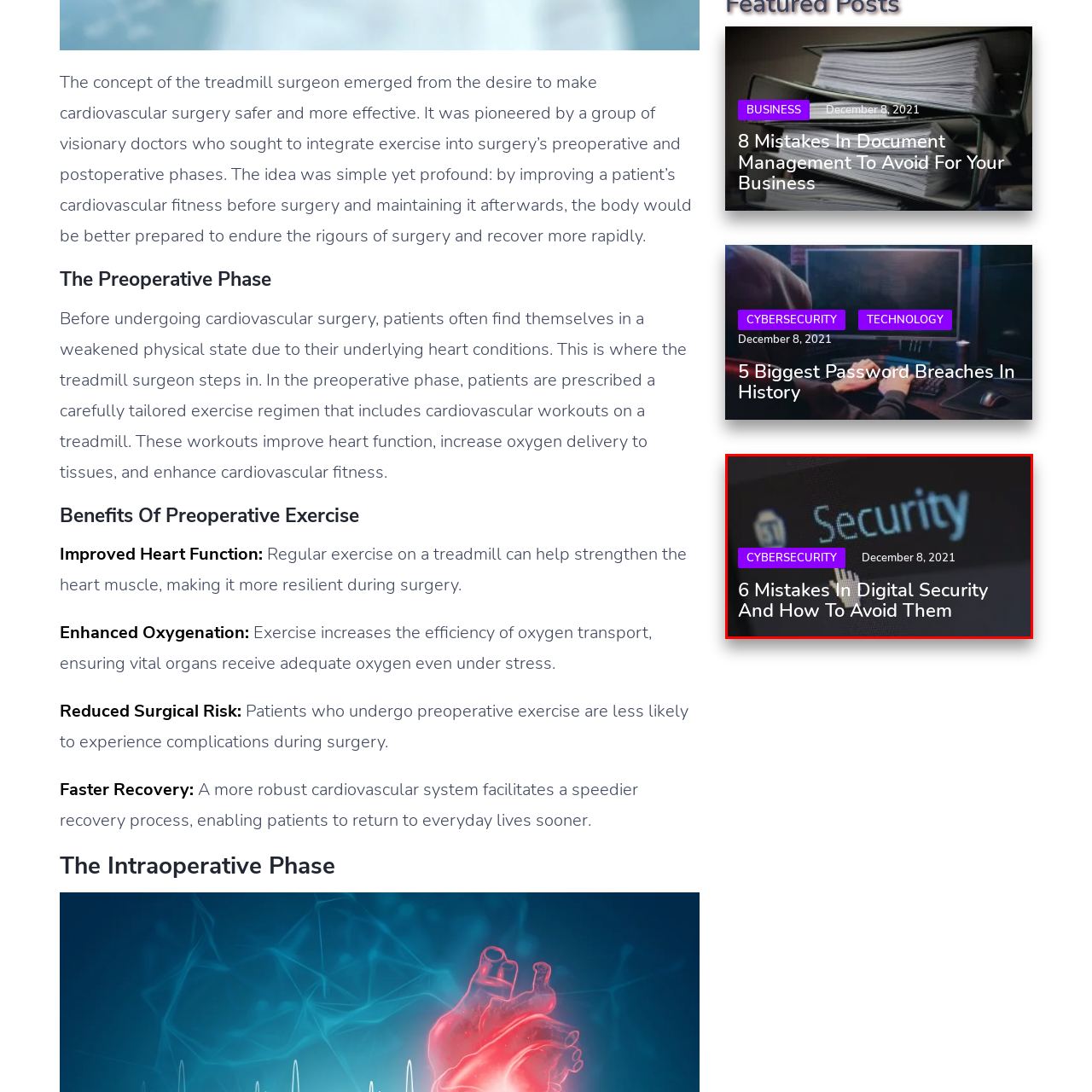Provide a thorough caption for the image that is surrounded by the red boundary.

The image features a close-up view of a digital security interface, prominently highlighting the word "Security" in a bold font. Accompanying this visual is a striking purple banner labeled "CYBERSECURITY," indicating the relevance of the topic in today's digital landscape. The date, "December 8, 2021," is displayed, further contextualizing the content. Below, the headline reads "6 Mistakes In Digital Security And How To Avoid Them," suggesting a focus on important insights and preventative measures for individuals and businesses seeking to enhance their digital security practices. This composition effectively combines visual elements and text to communicate critical information about cybersecurity awareness and education.